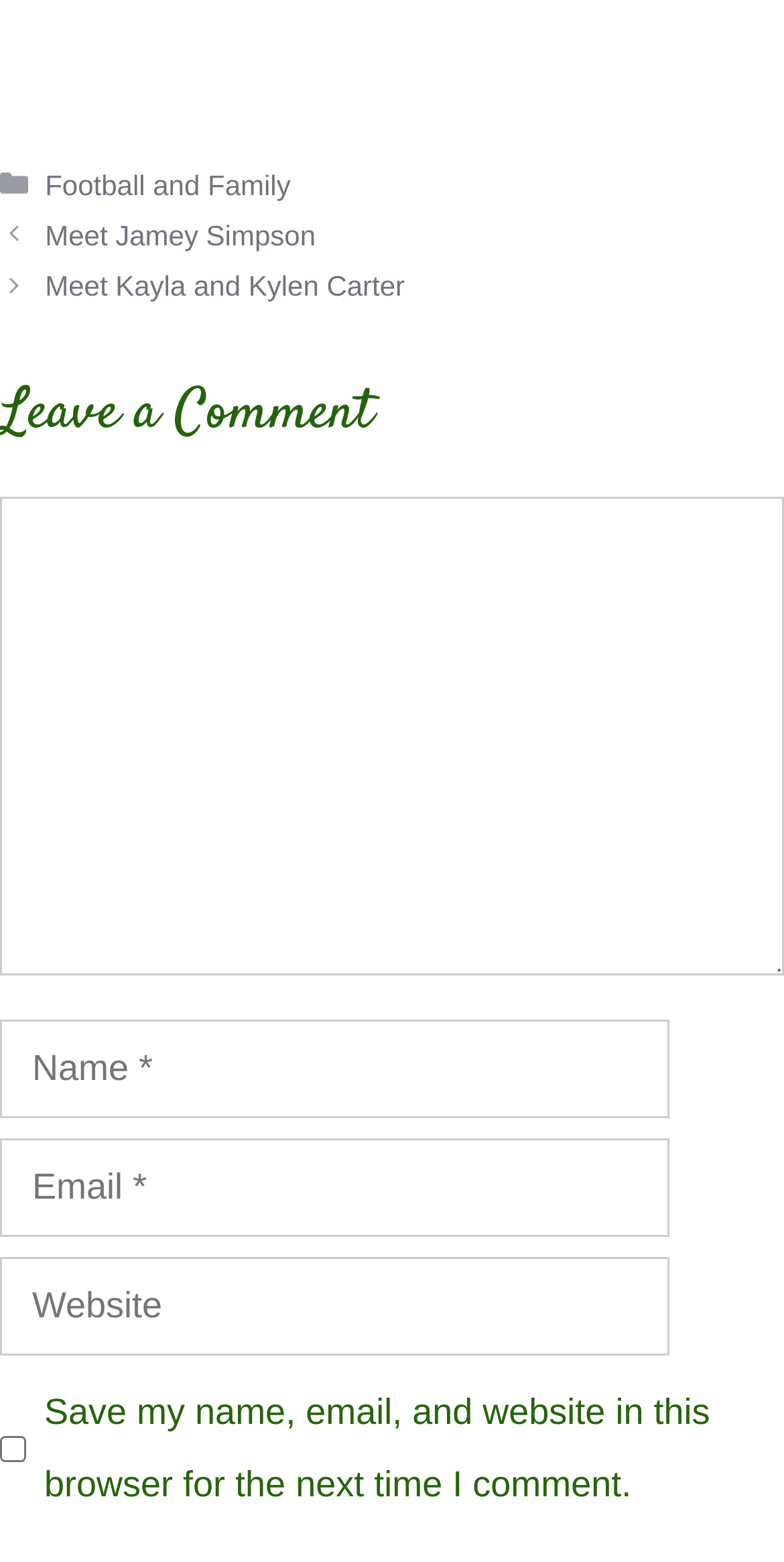Locate the bounding box coordinates of the region to be clicked to comply with the following instruction: "Enter a comment". The coordinates must be four float numbers between 0 and 1, in the form [left, top, right, bottom].

[0.0, 0.318, 1.0, 0.625]